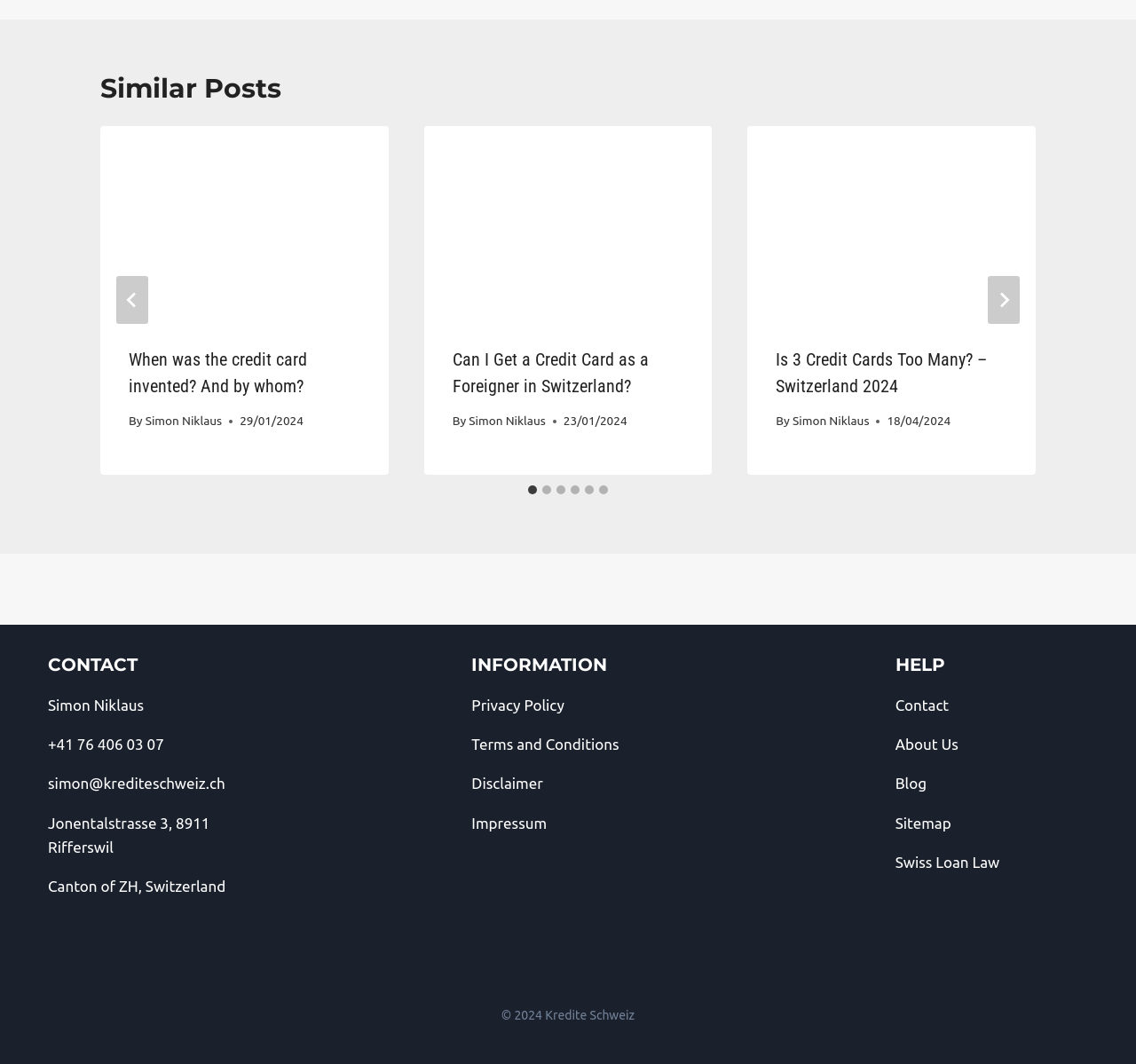How many slides are there in the 'Similar Posts' section?
Carefully analyze the image and provide a thorough answer to the question.

There are 6 slides in the 'Similar Posts' section, which is indicated by the tablist element with 6 tabs labeled 'Go to slide 1' to 'Go to slide 6'.